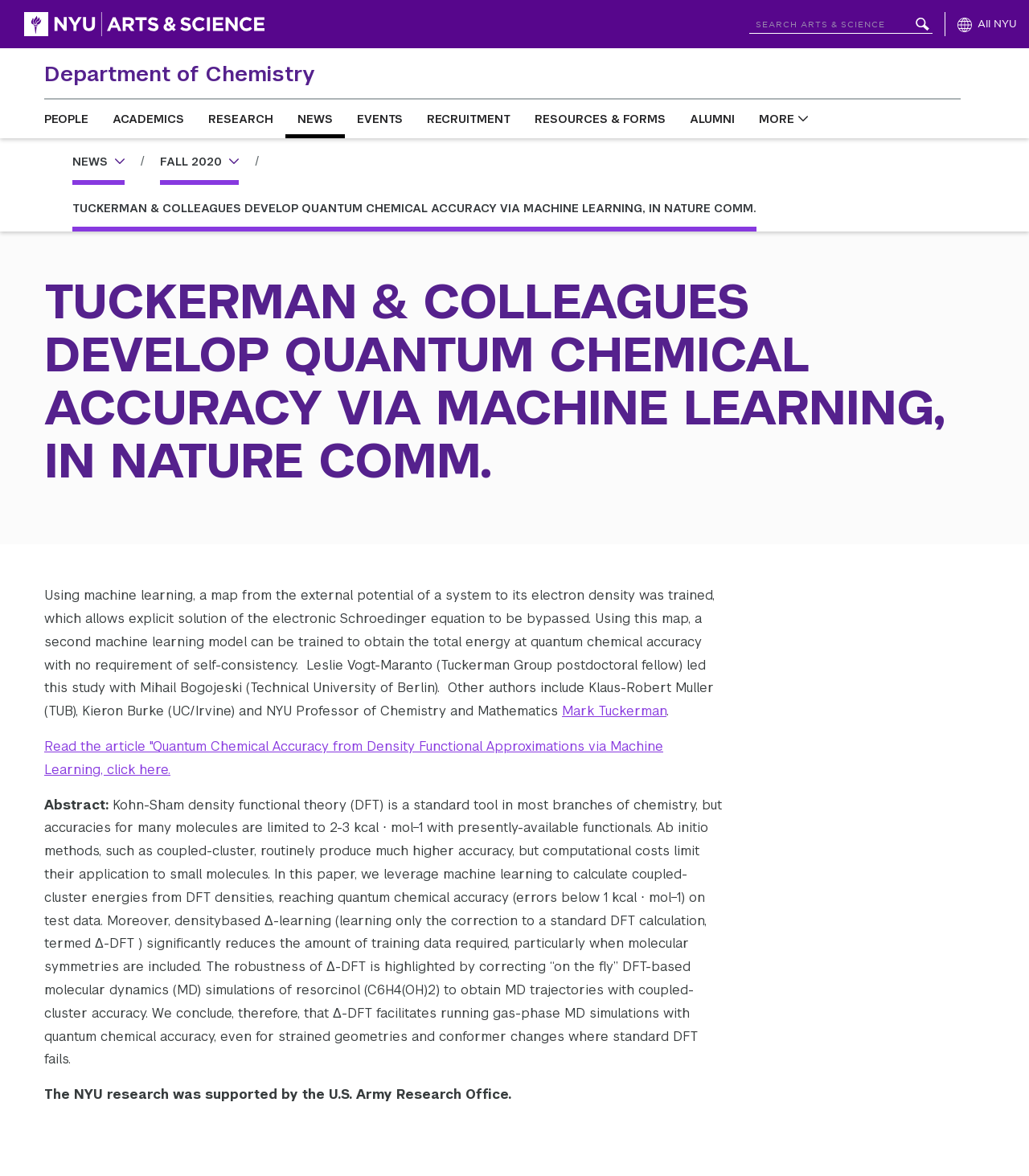Identify and provide the text content of the webpage's primary headline.

TUCKERMAN & COLLEAGUES DEVELOP QUANTUM CHEMICAL ACCURACY VIA MACHINE LEARNING, IN NATURE COMM.